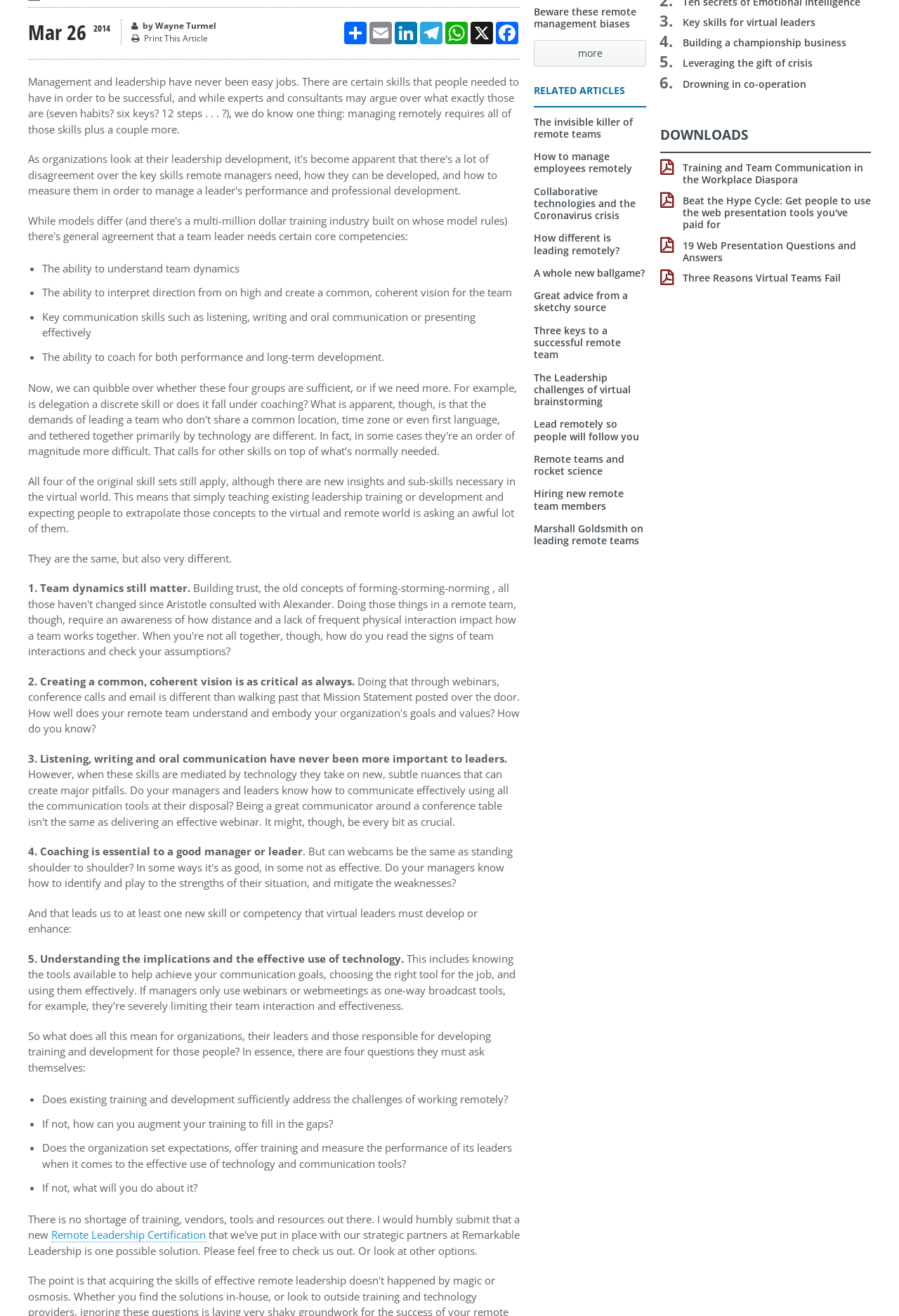Specify the bounding box coordinates (top-left x, top-left y, bottom-right x, bottom-right y) of the UI element in the screenshot that matches this description: Remote Leadership Certification

[0.057, 0.933, 0.229, 0.944]